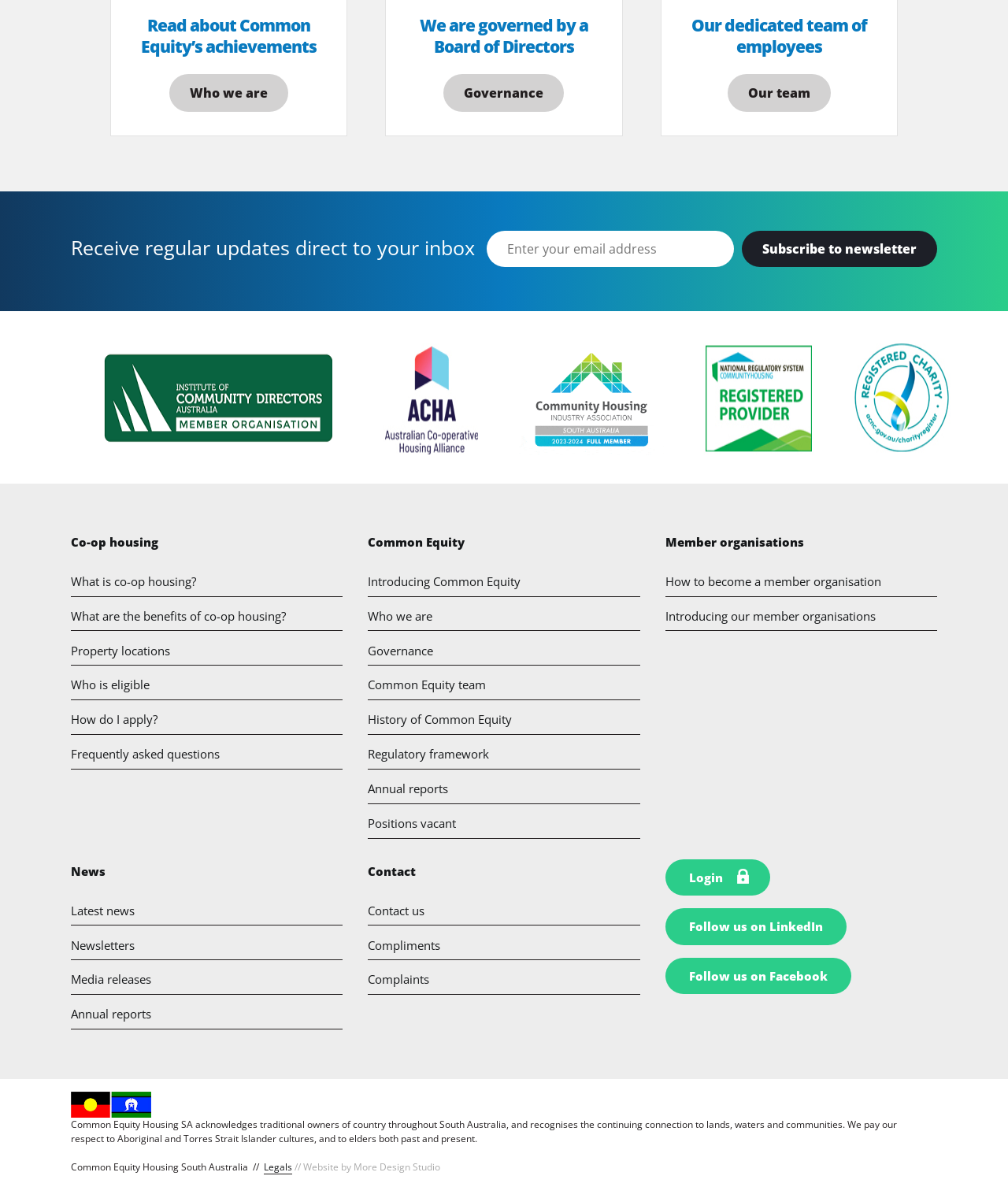What is the last link in the 'News' section?
Give a single word or phrase as your answer by examining the image.

Annual reports